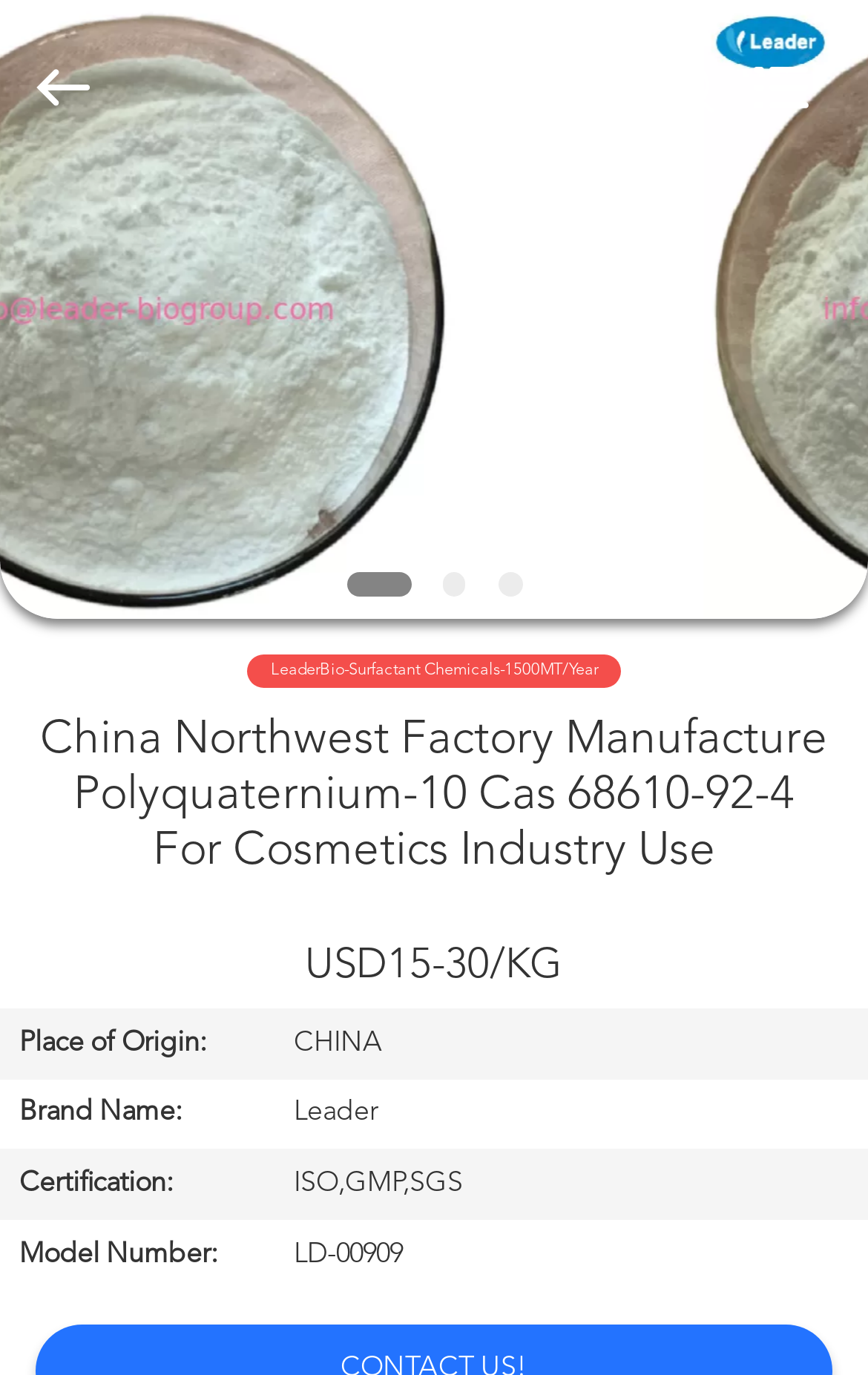Please specify the bounding box coordinates of the area that should be clicked to accomplish the following instruction: "Leave a message". The coordinates should consist of four float numbers between 0 and 1, i.e., [left, top, right, bottom].

[0.288, 0.215, 0.712, 0.257]